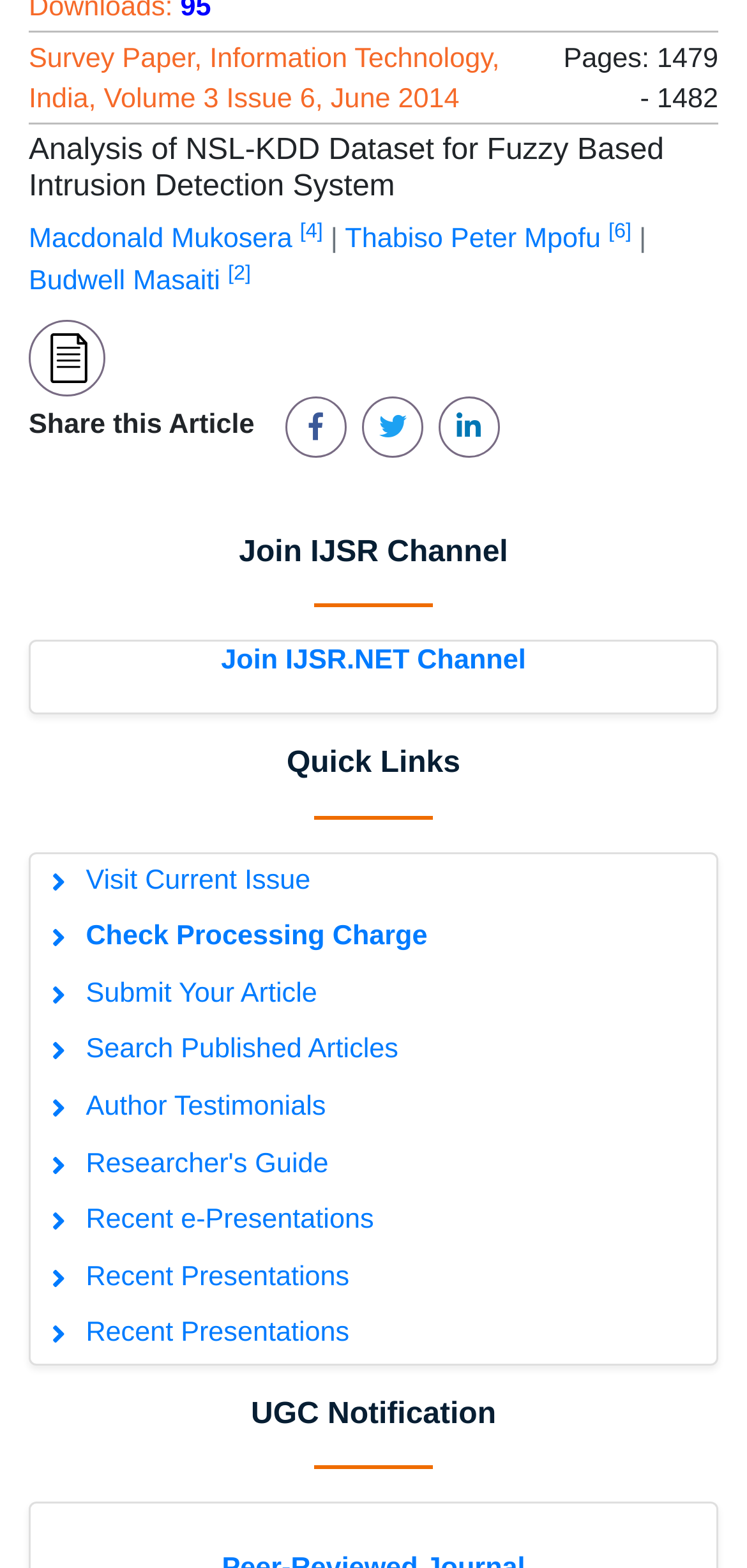Please identify the bounding box coordinates of the area that needs to be clicked to follow this instruction: "Visit Current Issue".

[0.041, 0.544, 0.959, 0.58]